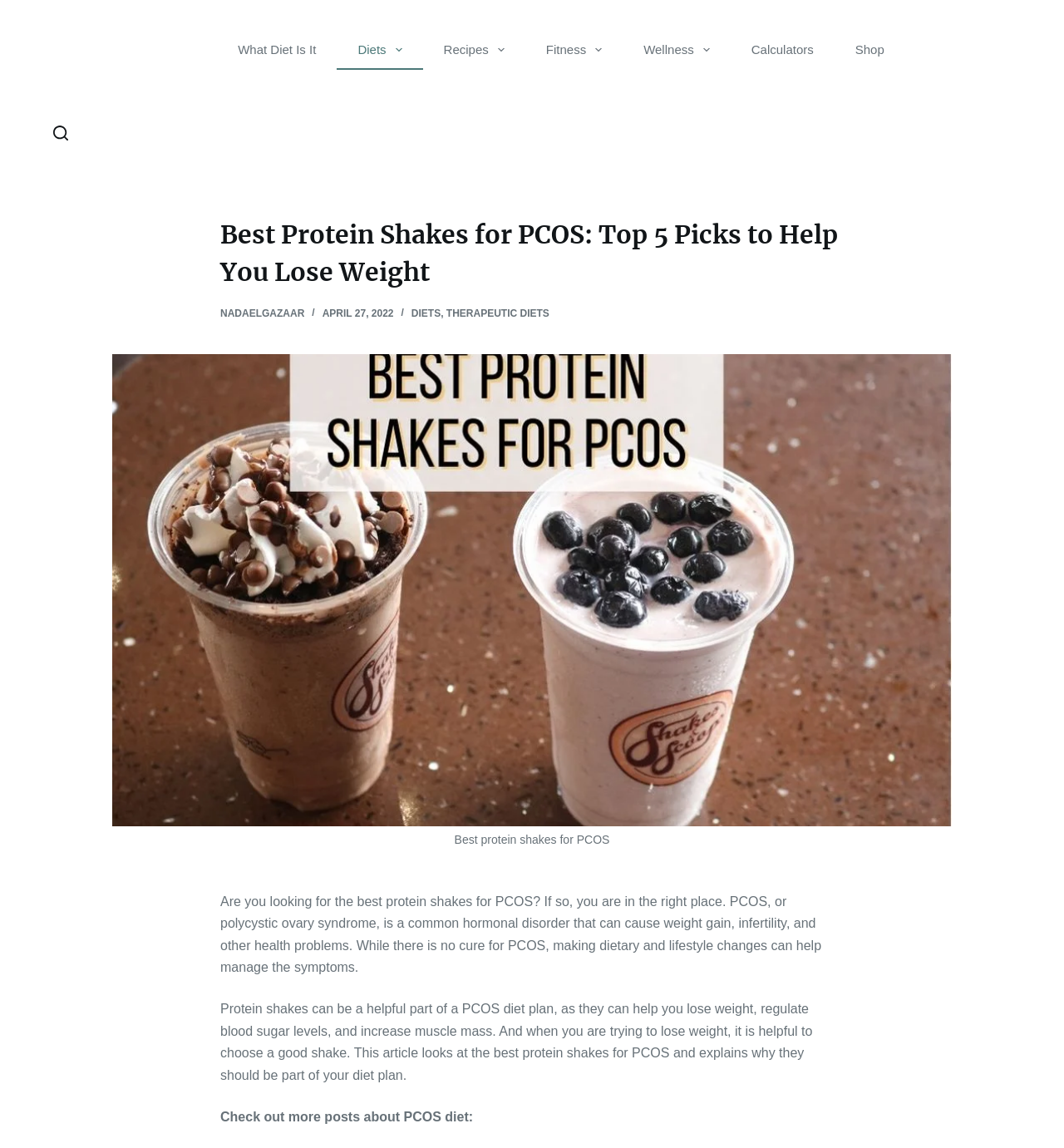What is the main topic of this webpage?
Using the image, elaborate on the answer with as much detail as possible.

The main topic of this webpage is PCOS diet, which can be inferred from the header menu items such as 'What Diet Is It', 'Diets', 'Recipes', 'Fitness', 'Wellness', and 'Calculators'. Additionally, the content of the webpage discusses the best protein shakes for PCOS and their benefits.